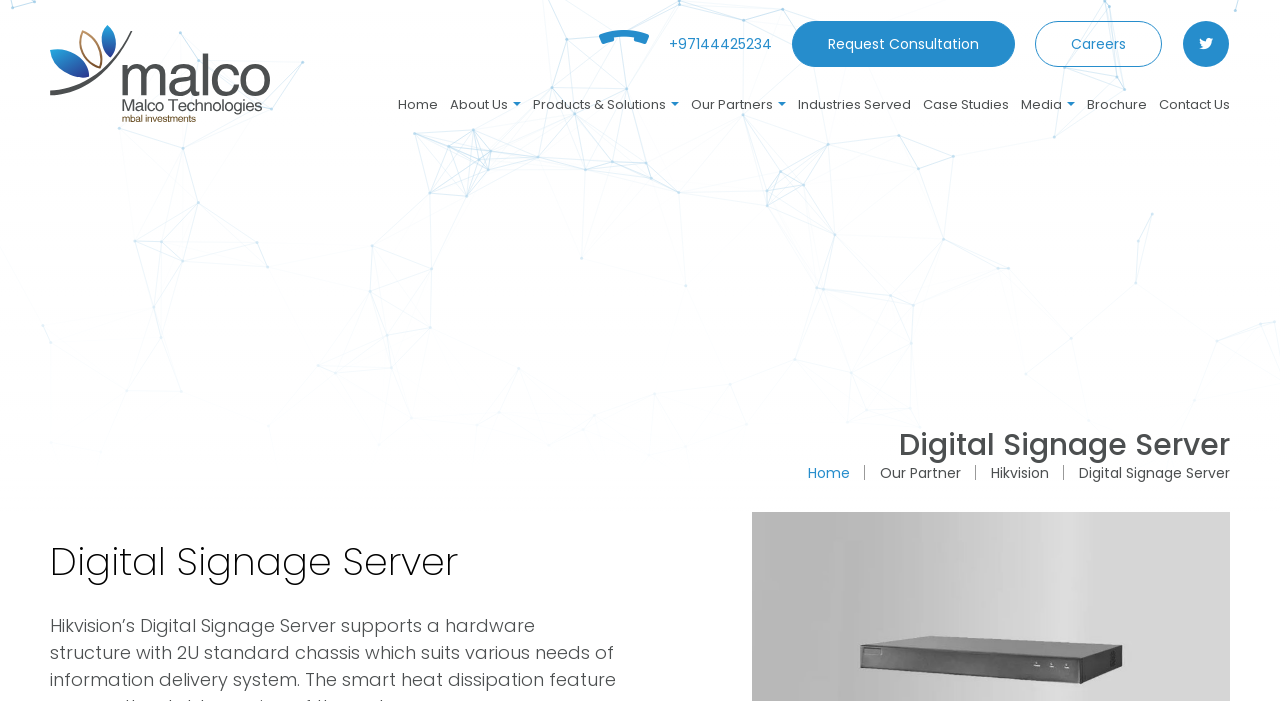What is the last link on the top navigation bar?
Please use the image to deliver a detailed and complete answer.

I looked at the top navigation bar and found the last link, which is 'Contact Us'.